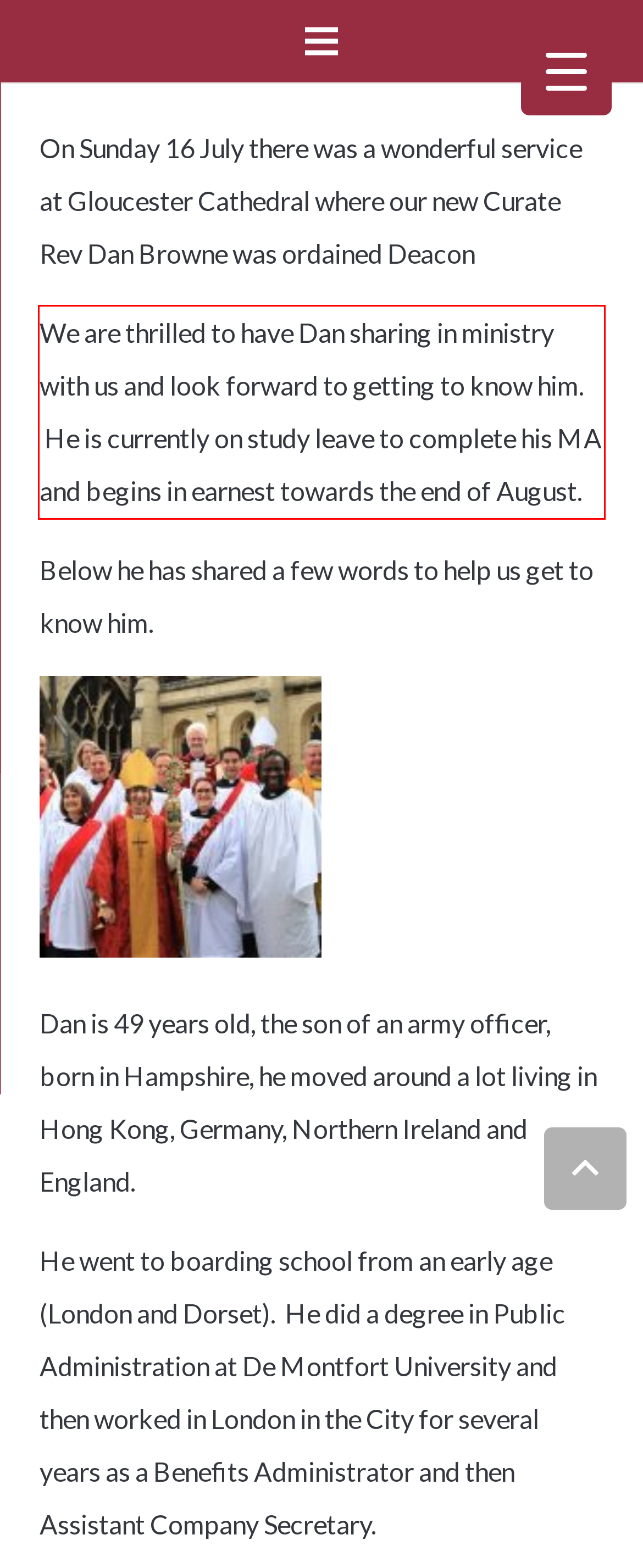The screenshot provided shows a webpage with a red bounding box. Apply OCR to the text within this red bounding box and provide the extracted content.

We are thrilled to have Dan sharing in ministry with us and look forward to getting to know him. He is currently on study leave to complete his MA and begins in earnest towards the end of August.